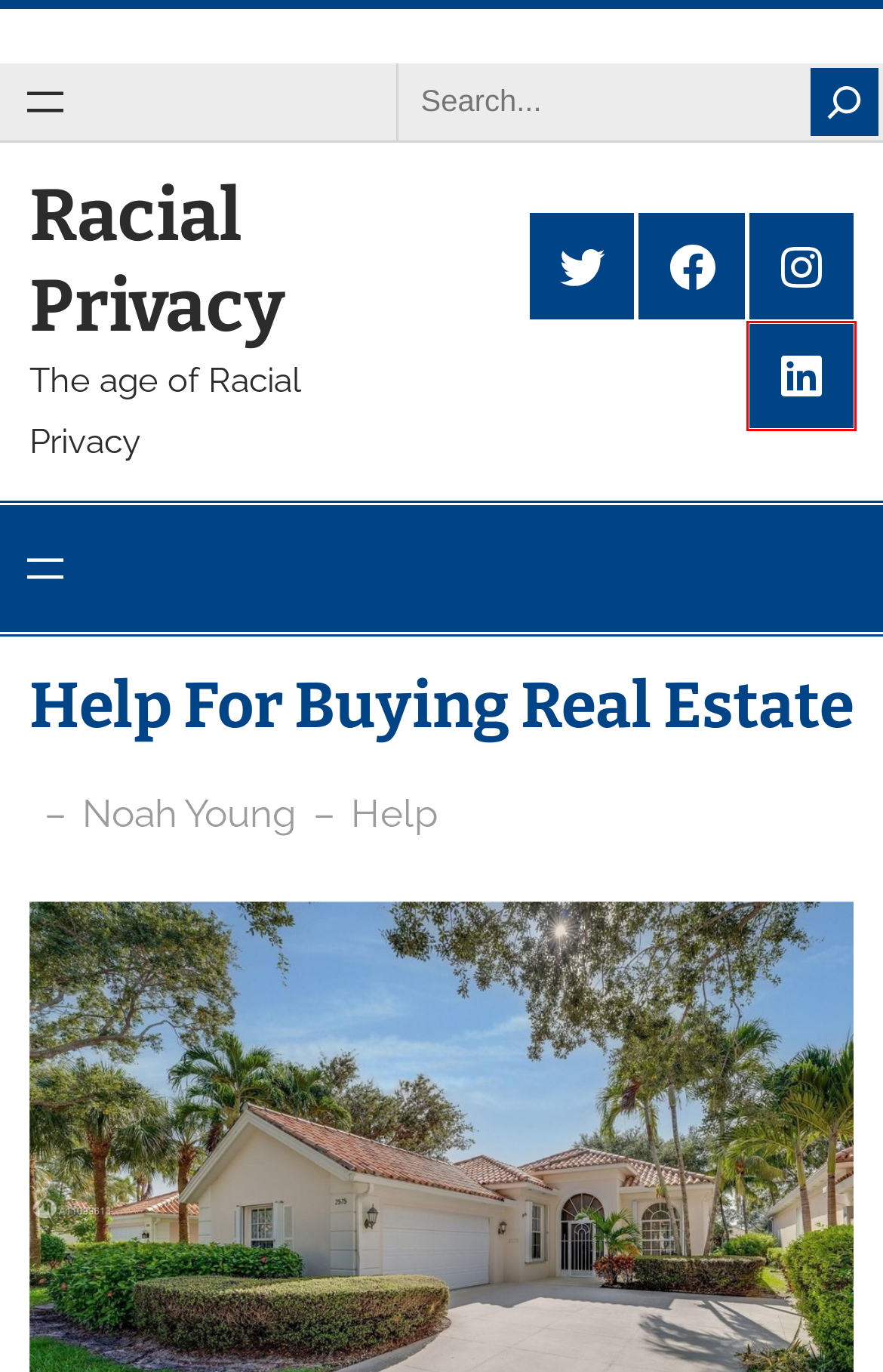You are provided with a screenshot of a webpage containing a red rectangle bounding box. Identify the webpage description that best matches the new webpage after the element in the bounding box is clicked. Here are the potential descriptions:
A. 领英企业服务
B. Racial Privacy - The age of Racial Privacy
C. September 2023 - Racial Privacy
D. Unlocking the Secrets of Real Estate Investment: A Guide for Beginners - Racial Privacy
E. January 2023 - Racial Privacy
F. October 2023 - Racial Privacy
G. Help Archives - Racial Privacy
H. May 2024 - Racial Privacy

A